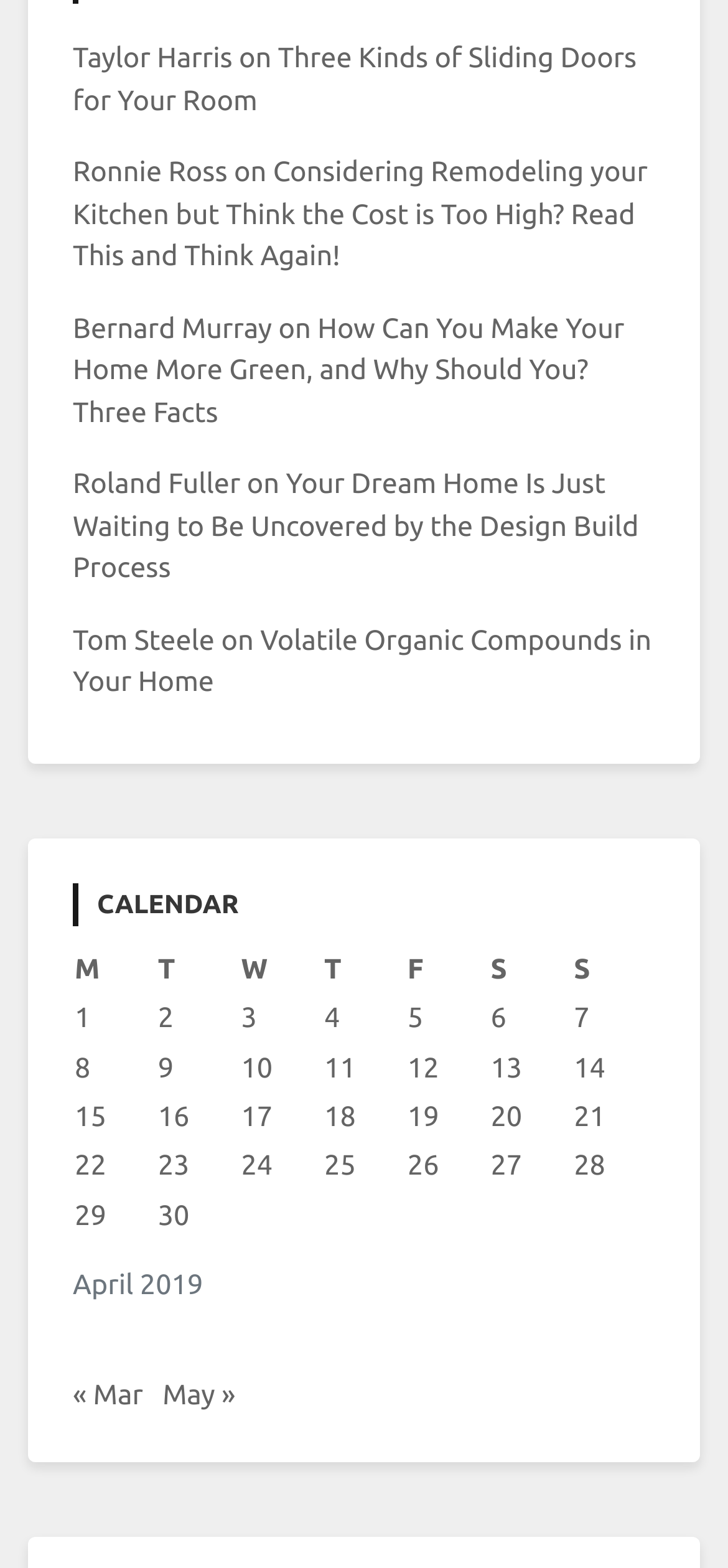Please specify the bounding box coordinates in the format (top-left x, top-left y, bottom-right x, bottom-right y), with all values as floating point numbers between 0 and 1. Identify the bounding box of the UI element described by: « Mar

[0.1, 0.878, 0.197, 0.899]